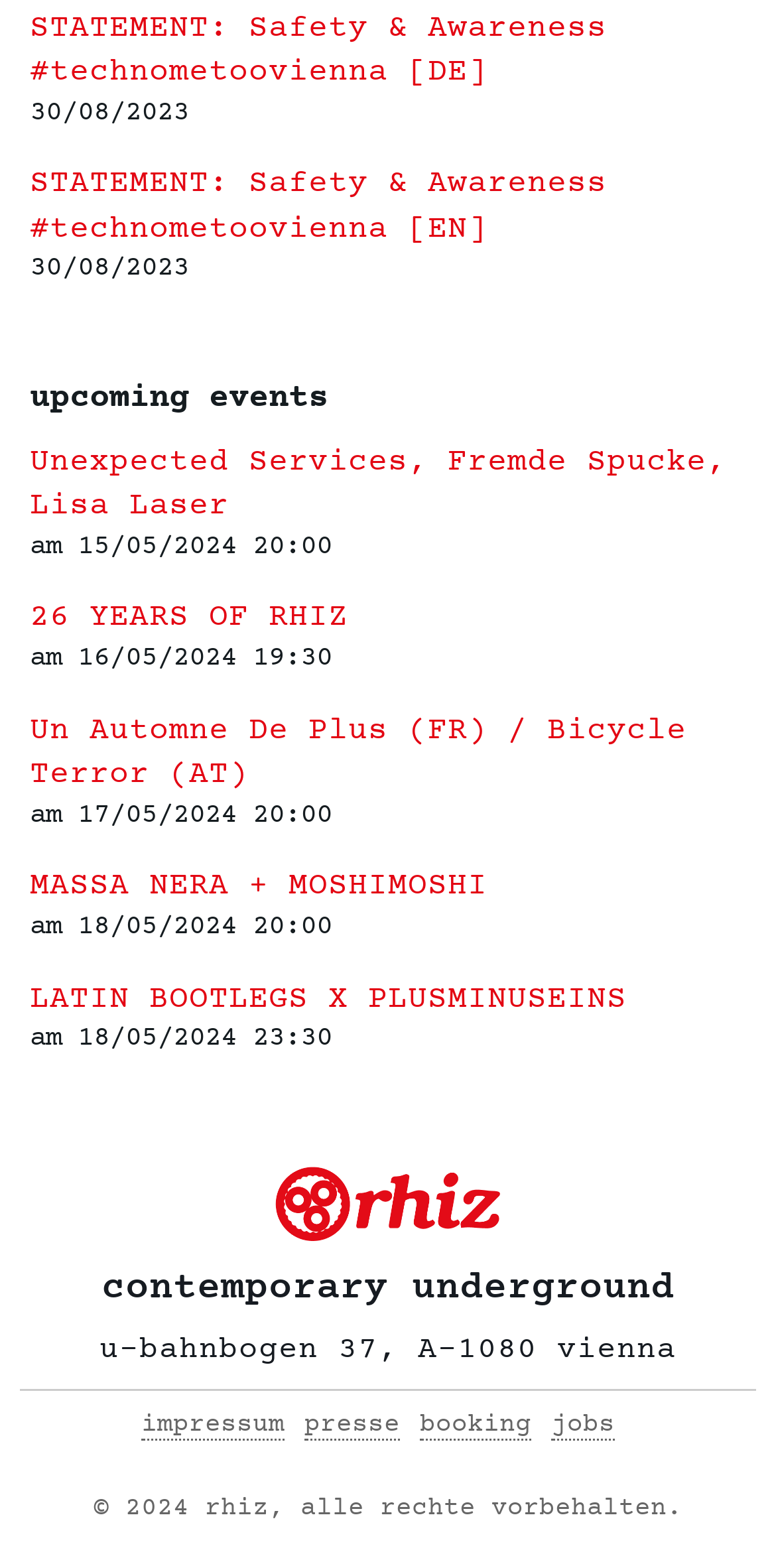What is the date of the upcoming event 'Unexpected Services, Fremde Spucke, Lisa Laser'?
Based on the visual, give a brief answer using one word or a short phrase.

15/05/2024